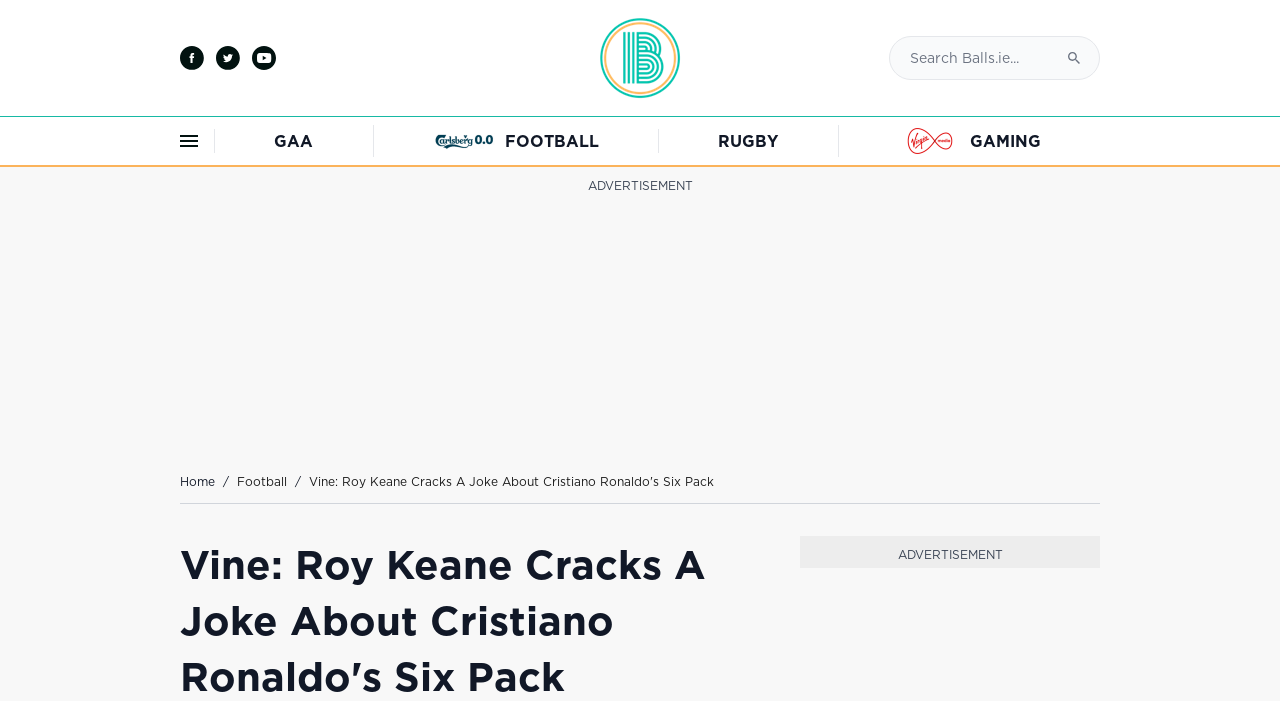Answer the question in one word or a short phrase:
What is the search bar located at?

Top right